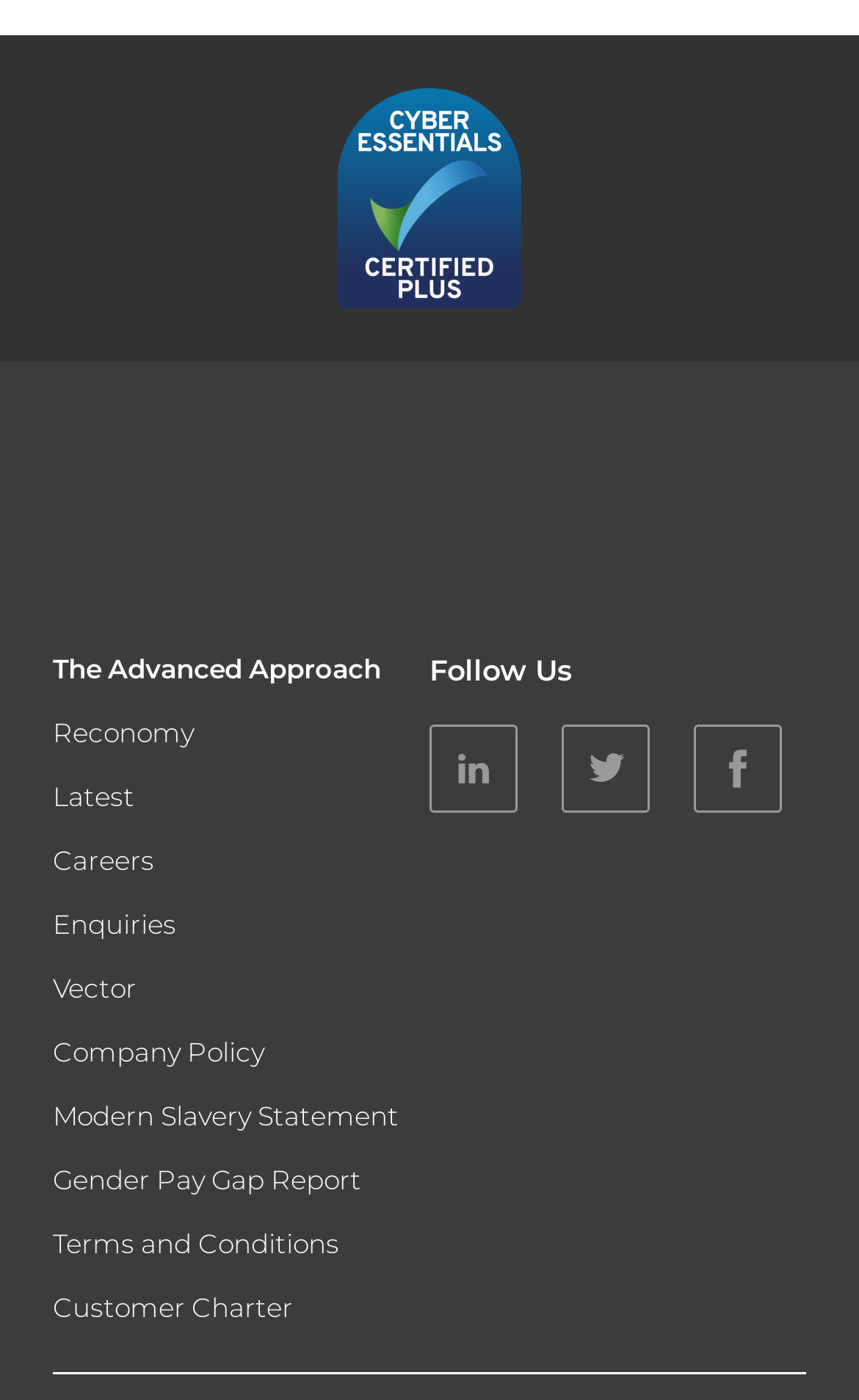Determine the bounding box coordinates for the area that should be clicked to carry out the following instruction: "Follow on Linkedin".

[0.5, 0.518, 0.603, 0.58]